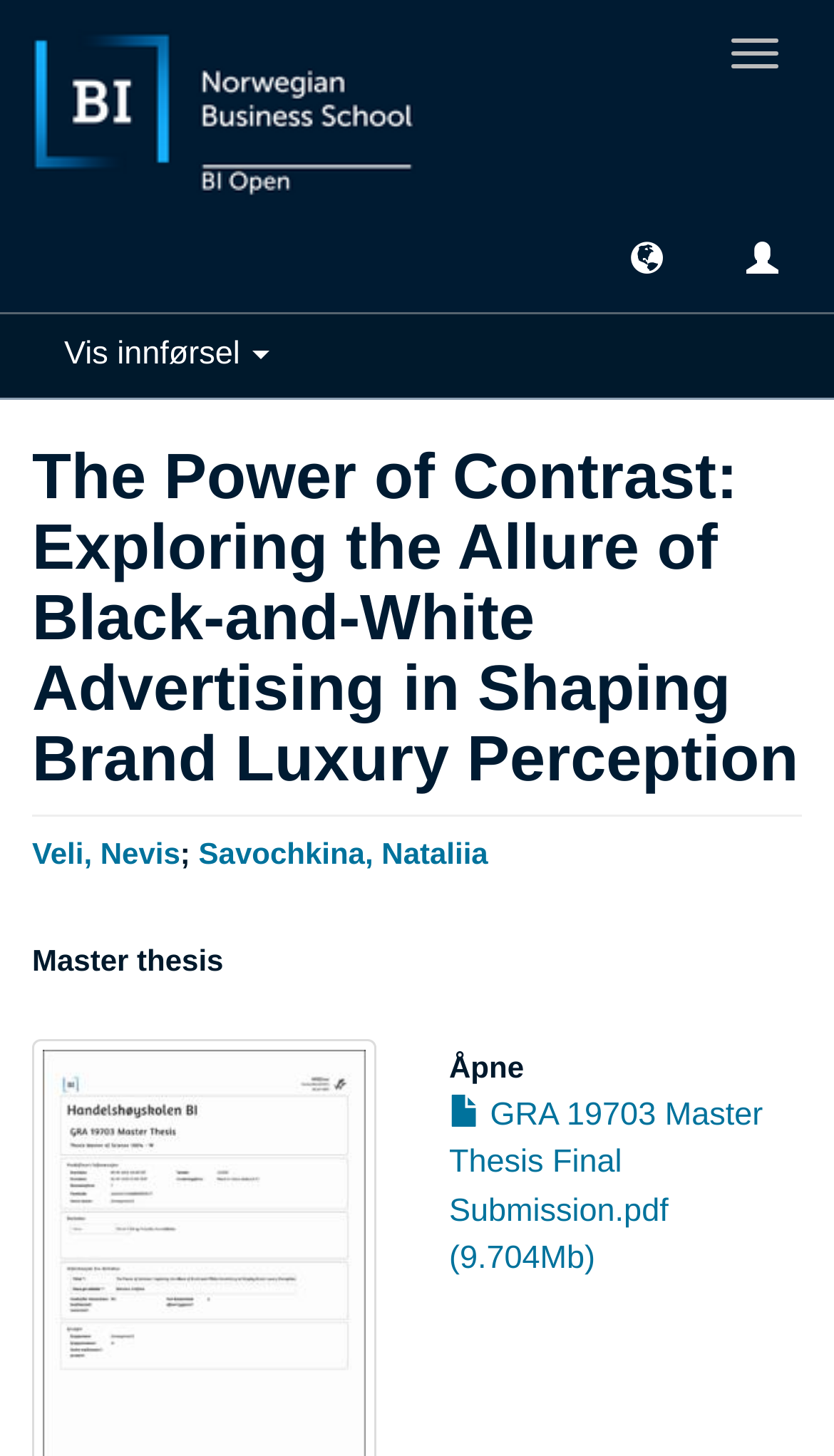What is the language of the webpage?
Can you provide a detailed and comprehensive answer to the question?

I determined the answer by looking at the button 'Vis innførsel' which is in Norwegian, indicating that the webpage is in Norwegian language.